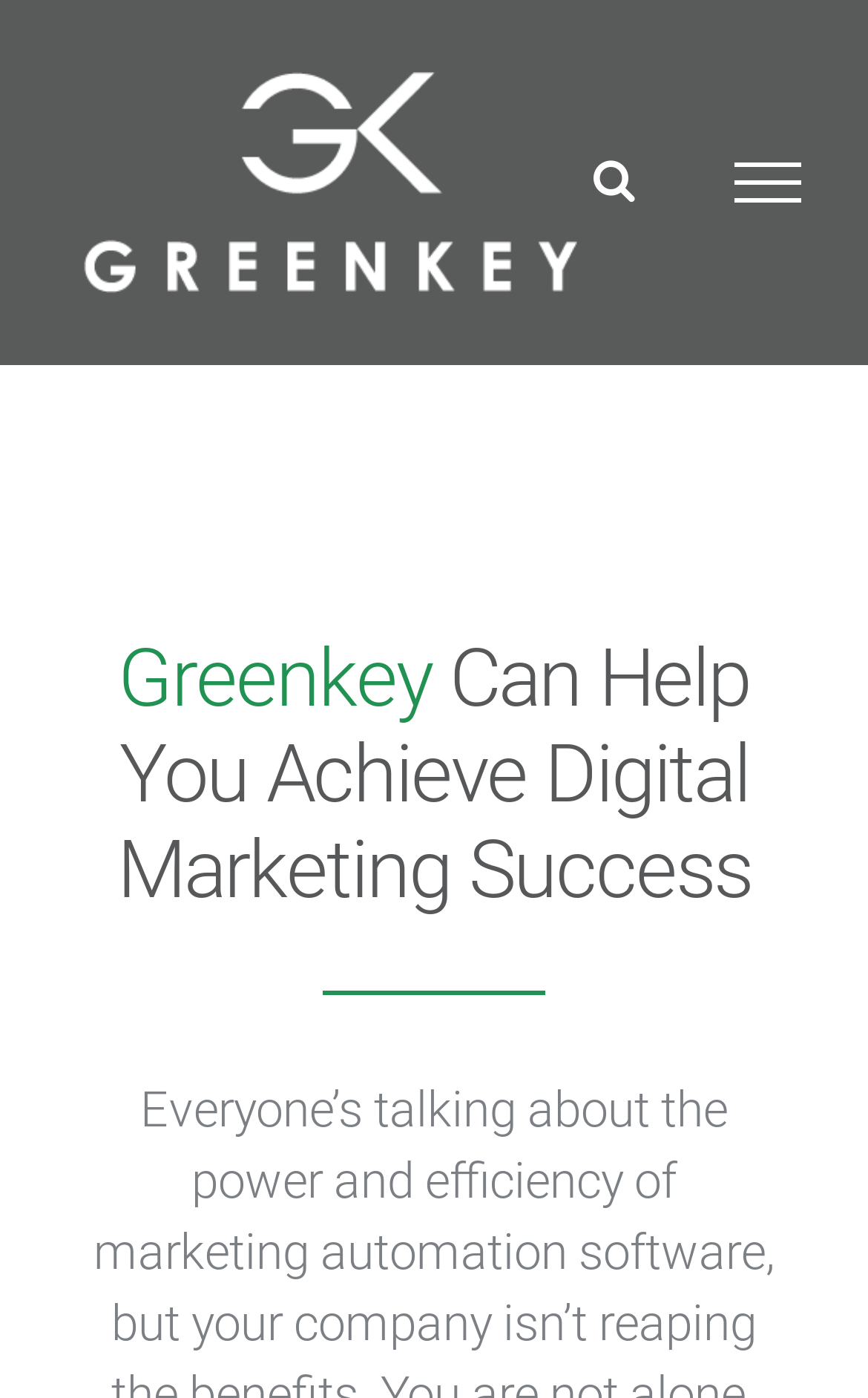Based on the element description aria-label="Toggle Search", identify the bounding box of the UI element in the given webpage screenshot. The coordinates should be in the format (top-left x, top-left y, bottom-right x, bottom-right y) and must be between 0 and 1.

[0.683, 0.113, 0.732, 0.145]